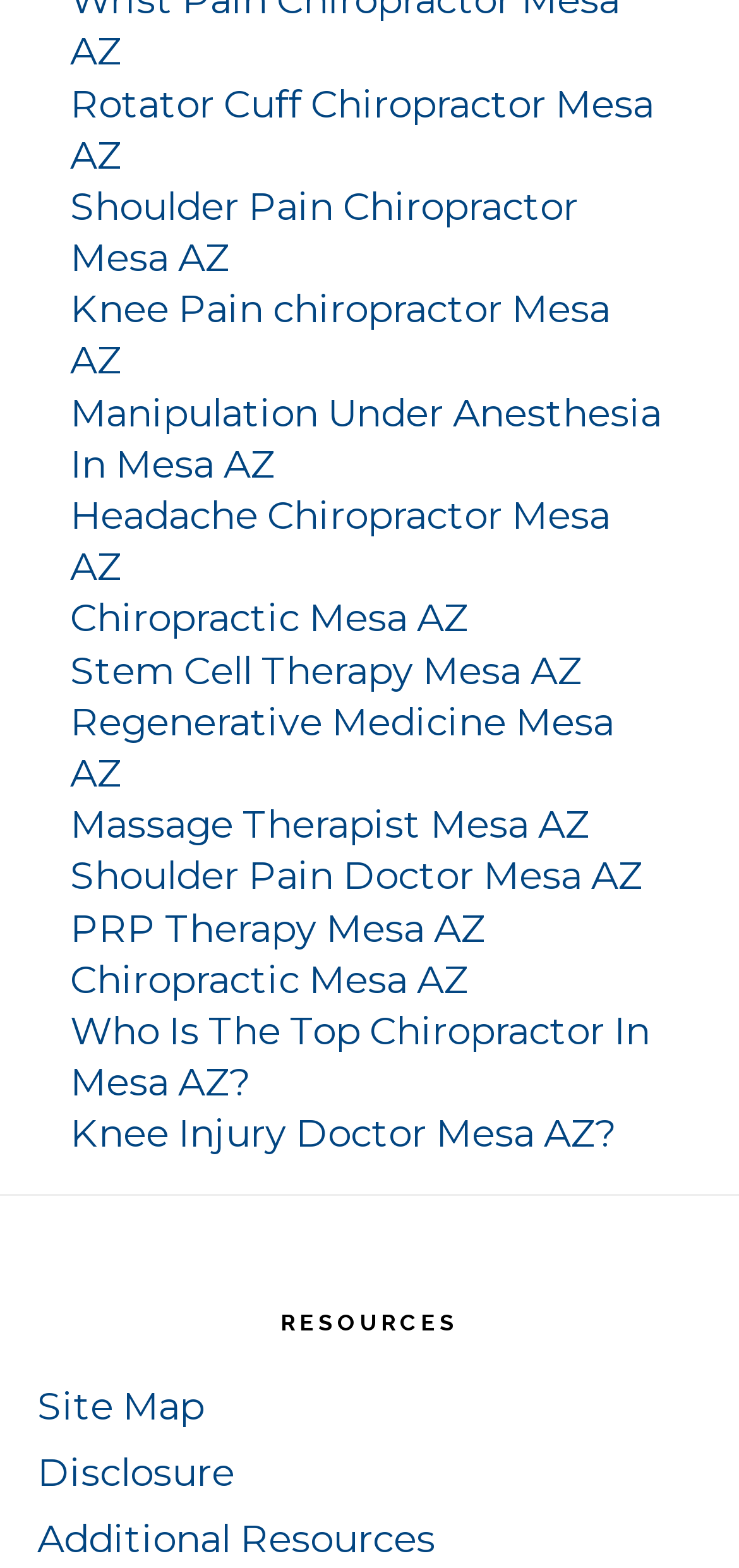Can you specify the bounding box coordinates of the area that needs to be clicked to fulfill the following instruction: "Learn about Shoulder Pain Chiropractor Mesa AZ"?

[0.095, 0.117, 0.782, 0.179]